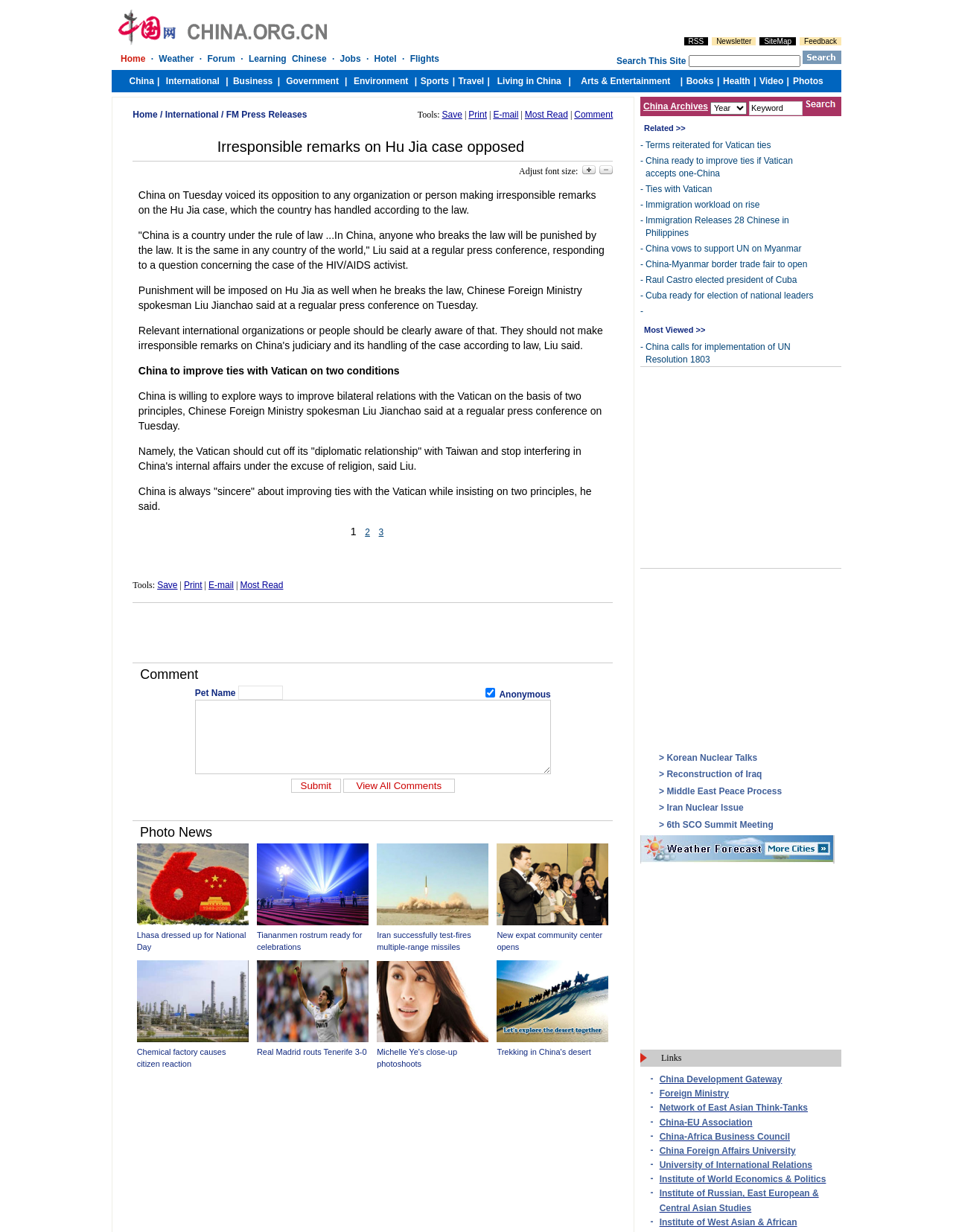Pinpoint the bounding box coordinates of the area that must be clicked to complete this instruction: "Click on Home".

[0.139, 0.089, 0.165, 0.097]